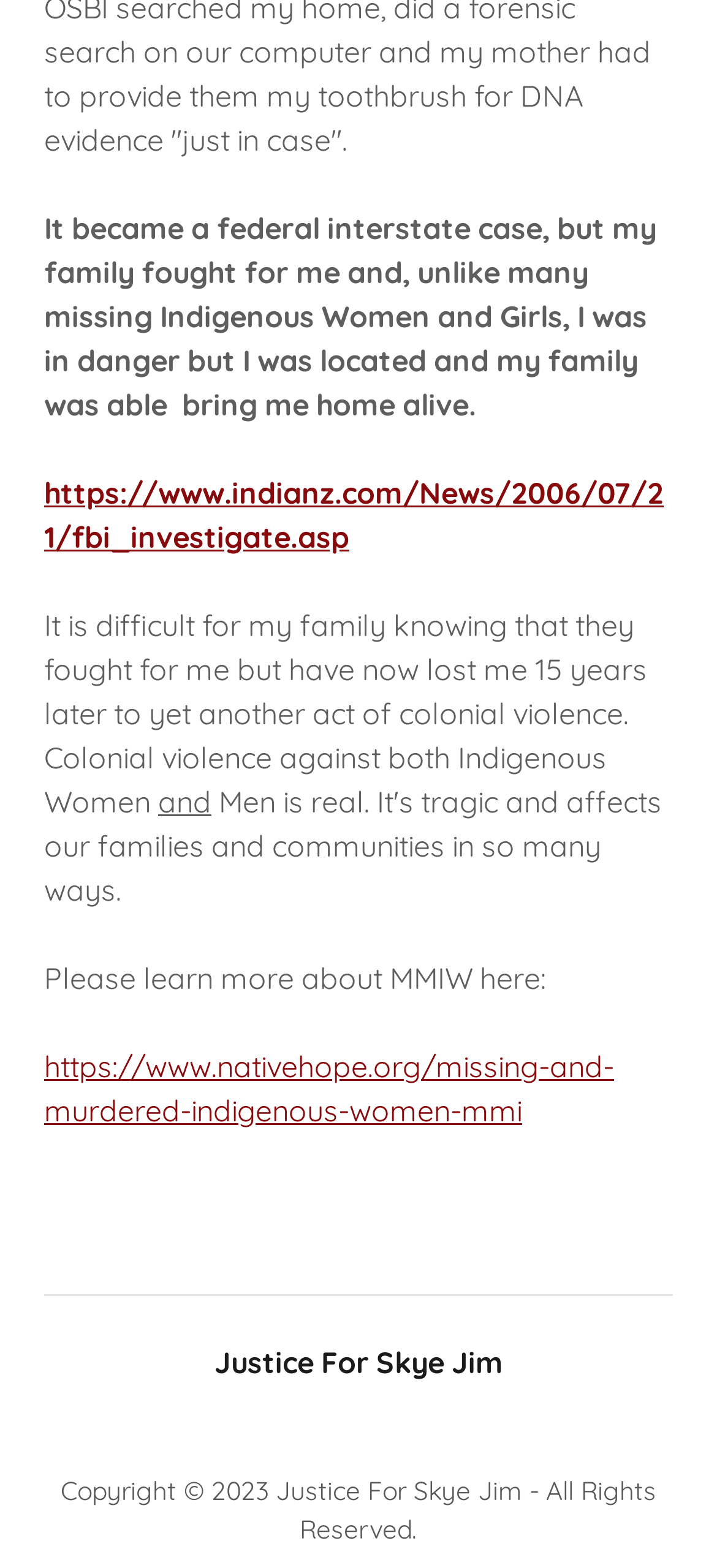Provide your answer in a single word or phrase: 
What is the link to learn more about MMIW?

https://www.nativehope.org/missing-and-murdered-indigenous-women-mmi